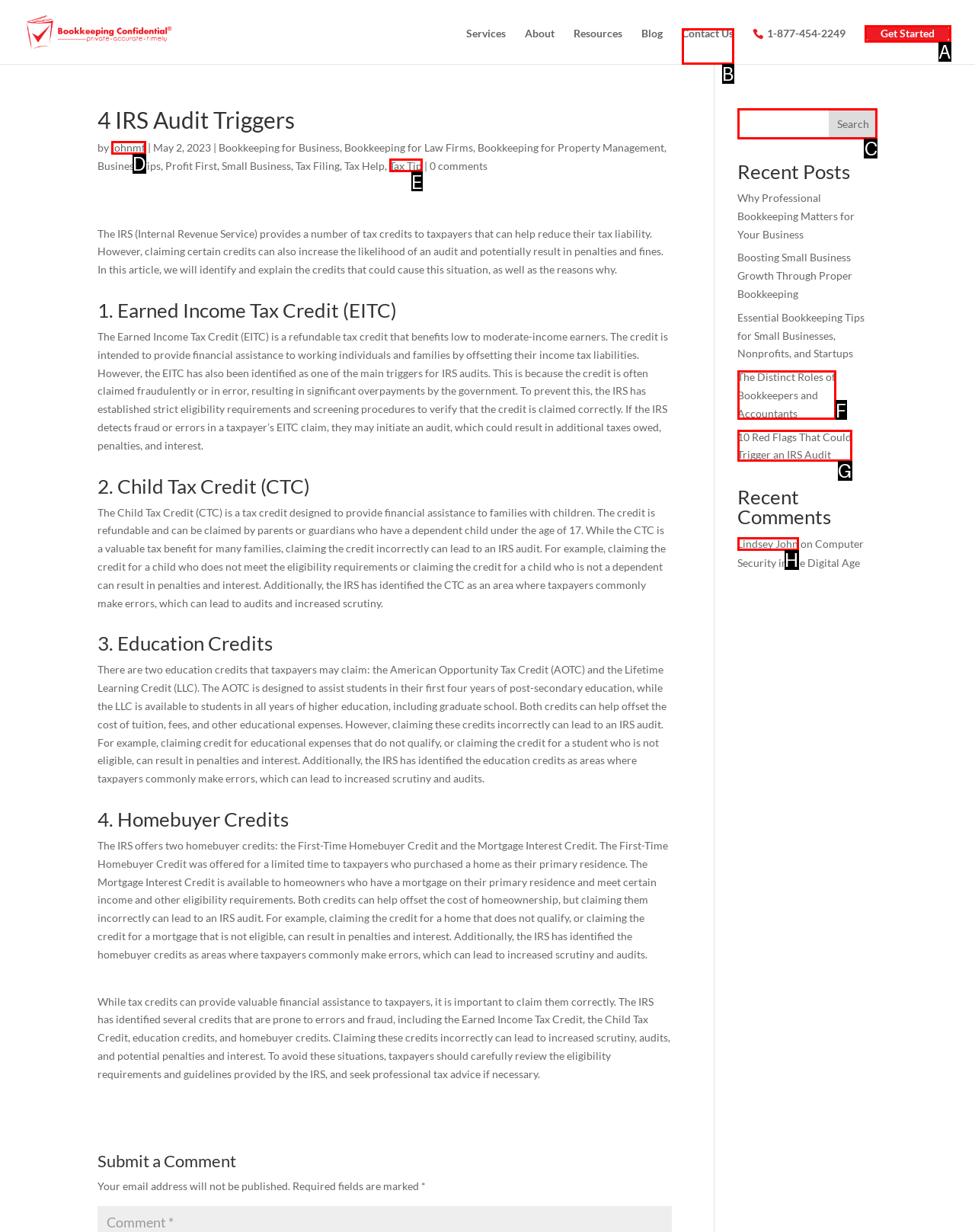Tell me which one HTML element best matches the description: Tax Tip
Answer with the option's letter from the given choices directly.

E